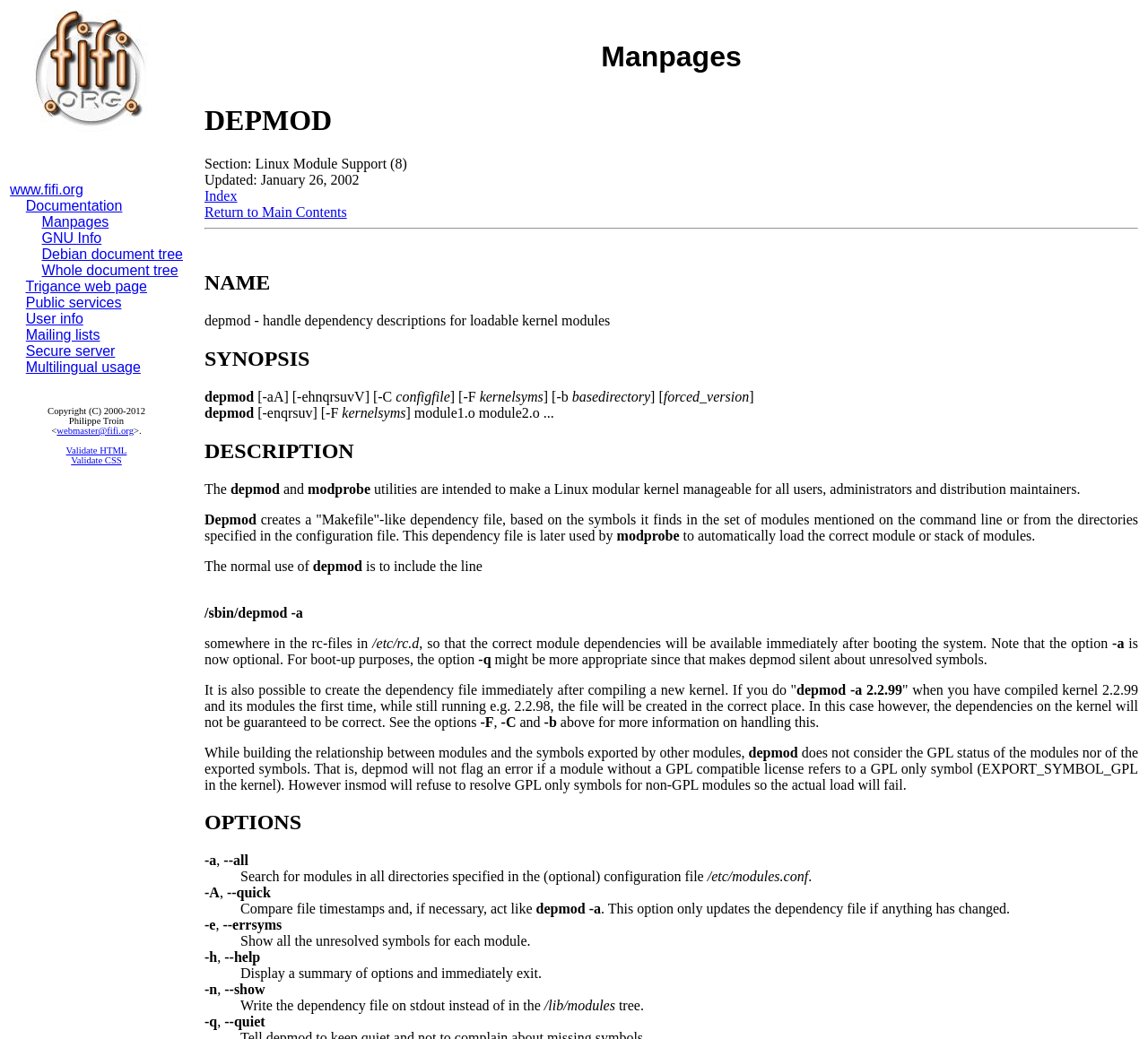Can you find the bounding box coordinates for the element to click on to achieve the instruction: "Click the 'Manpages' link"?

[0.036, 0.206, 0.095, 0.221]